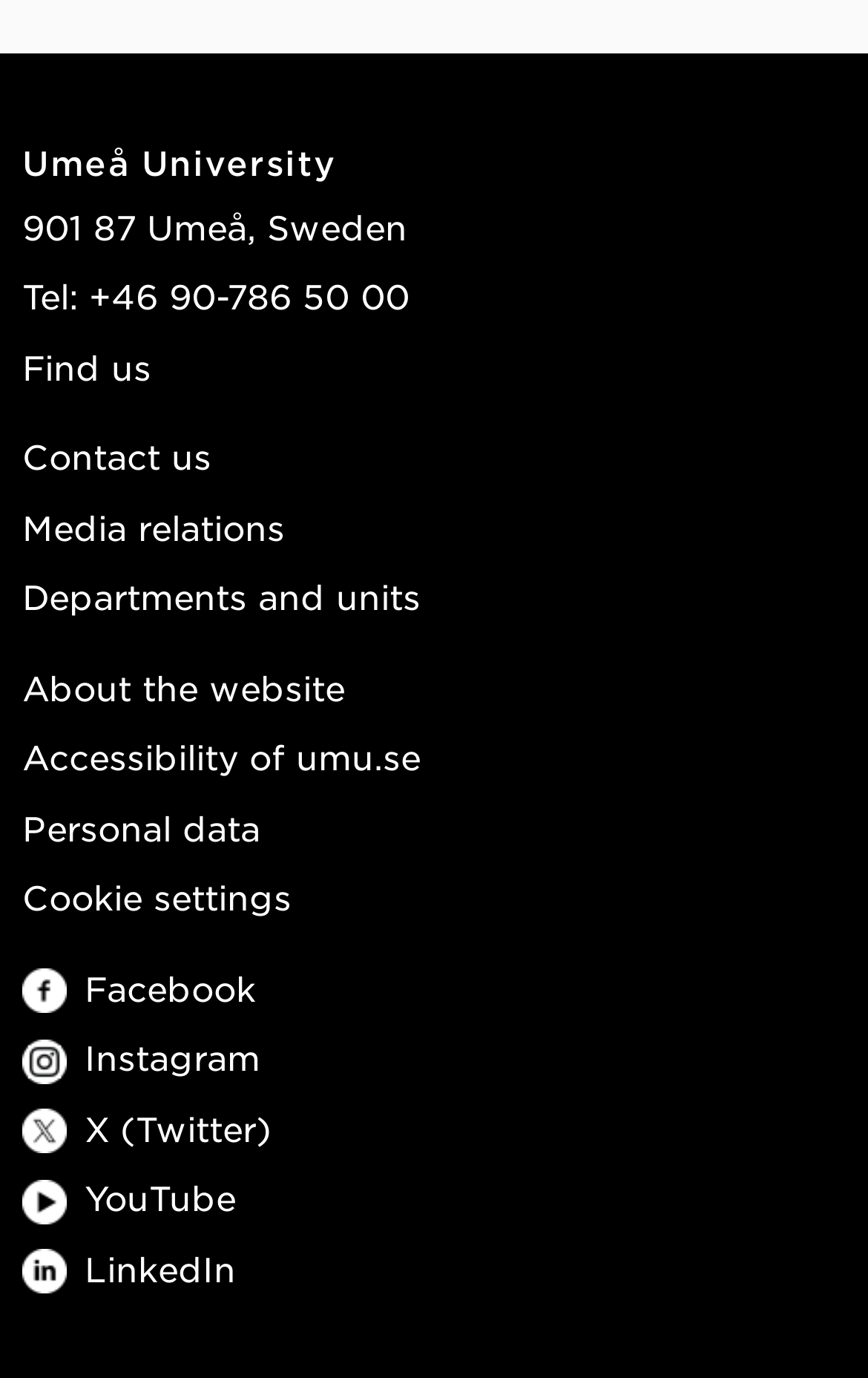How many links are there at the top of the webpage?
Provide a short answer using one word or a brief phrase based on the image.

7